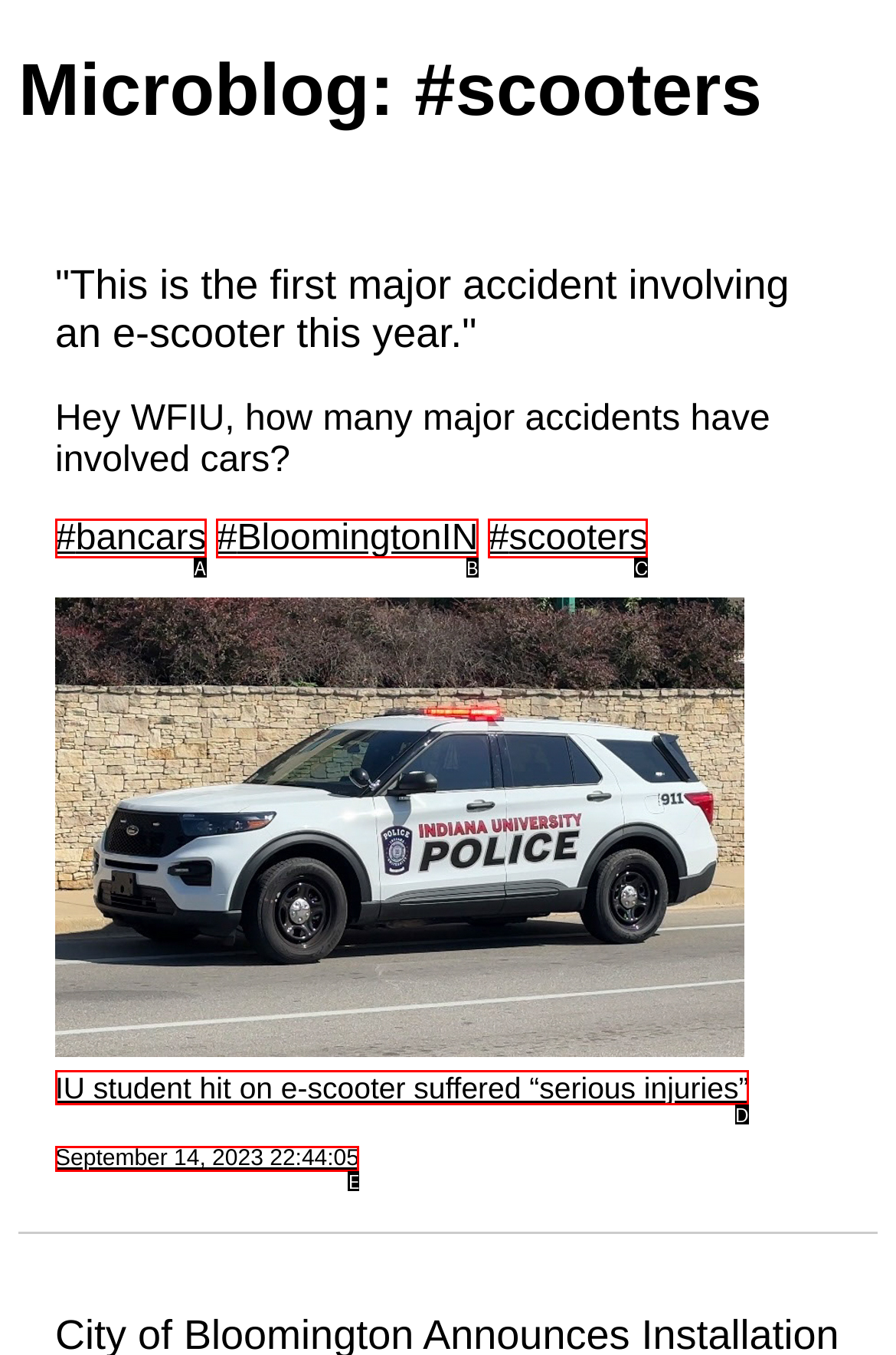Using the description: #scooters
Identify the letter of the corresponding UI element from the choices available.

C